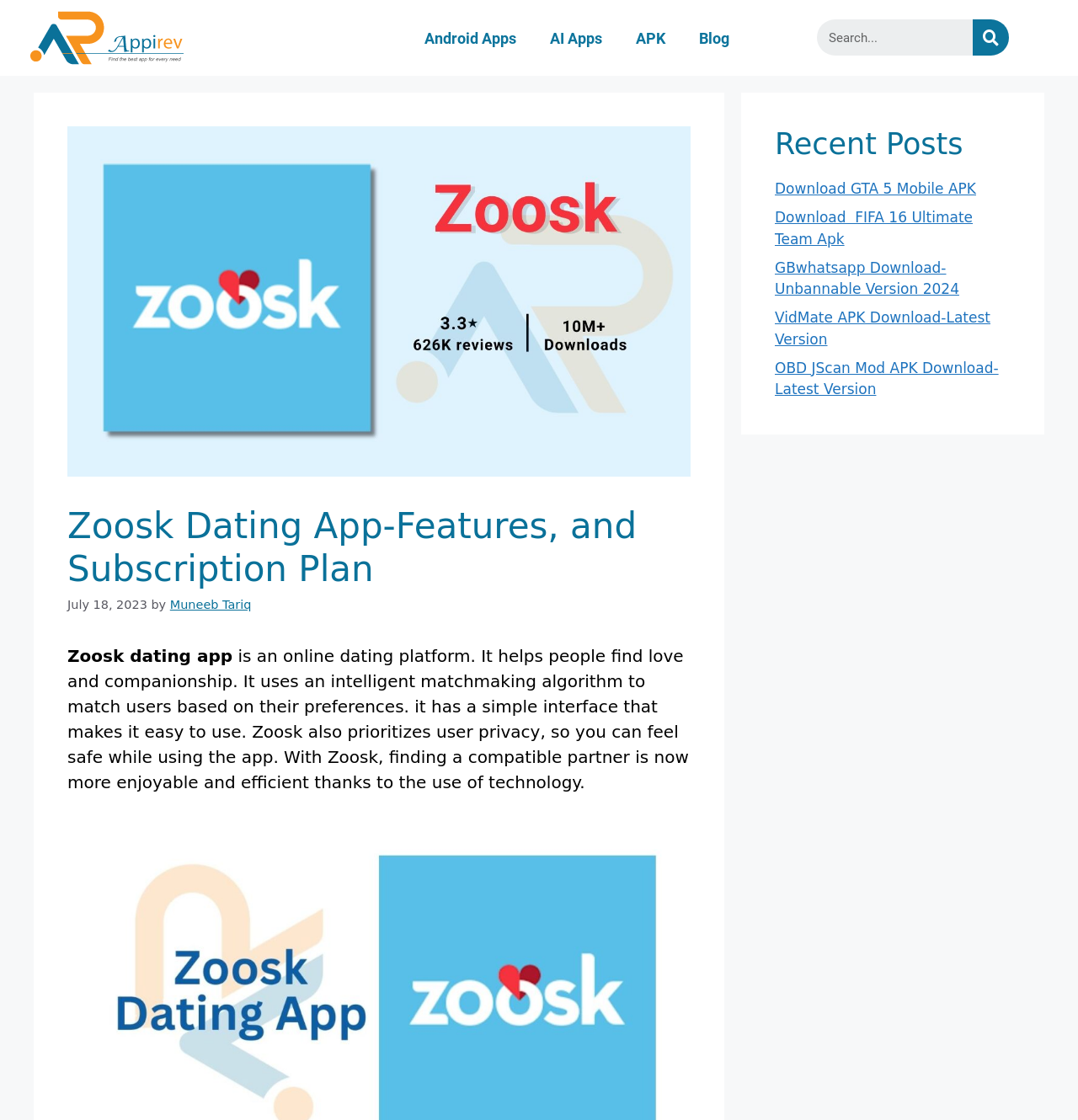Identify the bounding box coordinates for the element you need to click to achieve the following task: "Learn about Zoosk dating app features". The coordinates must be four float values ranging from 0 to 1, formatted as [left, top, right, bottom].

[0.062, 0.577, 0.639, 0.707]